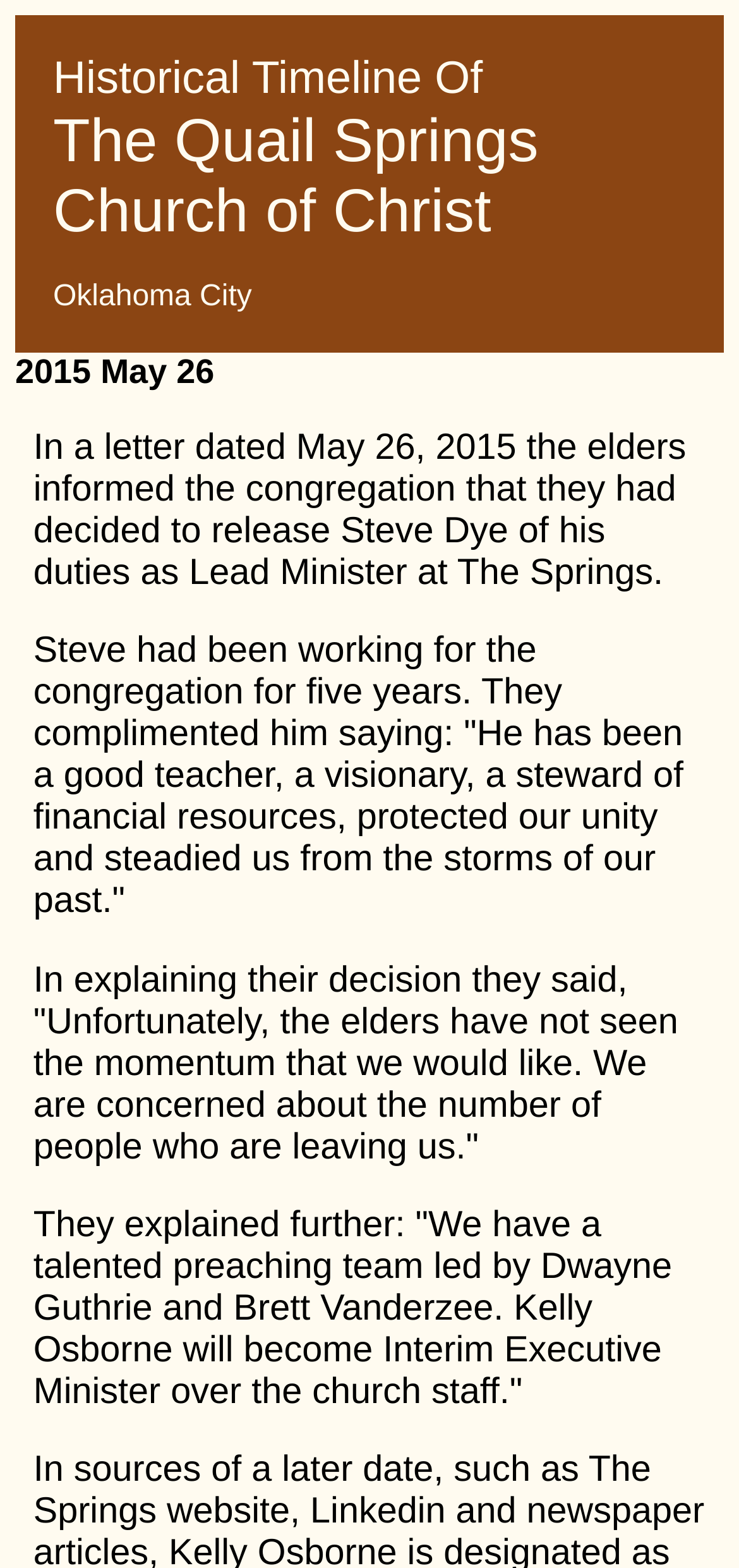What is the location of the Quail Springs Church of Christ?
Your answer should be a single word or phrase derived from the screenshot.

Oklahoma City